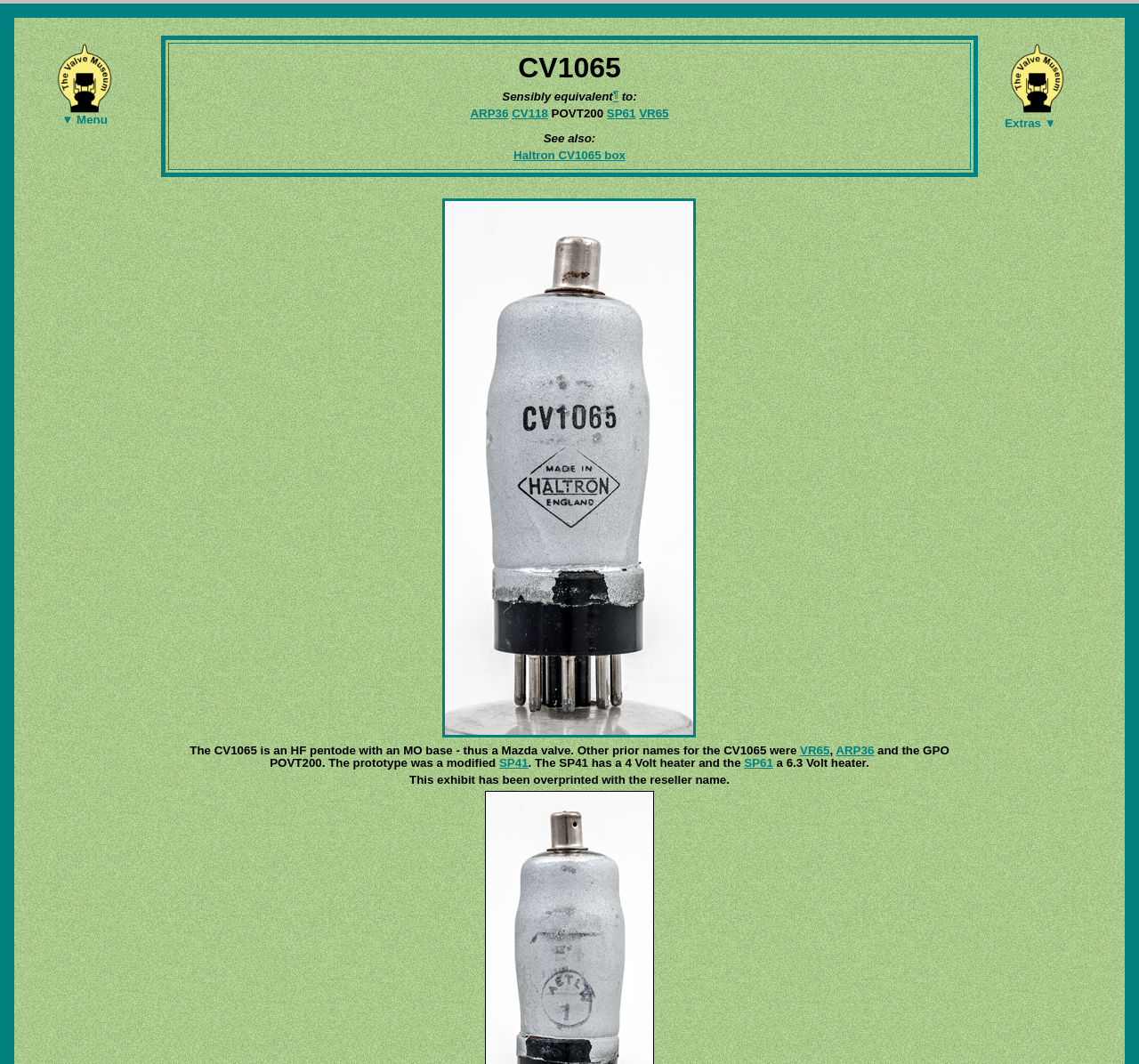Please identify the bounding box coordinates of the element that needs to be clicked to perform the following instruction: "Click the CV1065 link".

[0.151, 0.047, 0.849, 0.08]